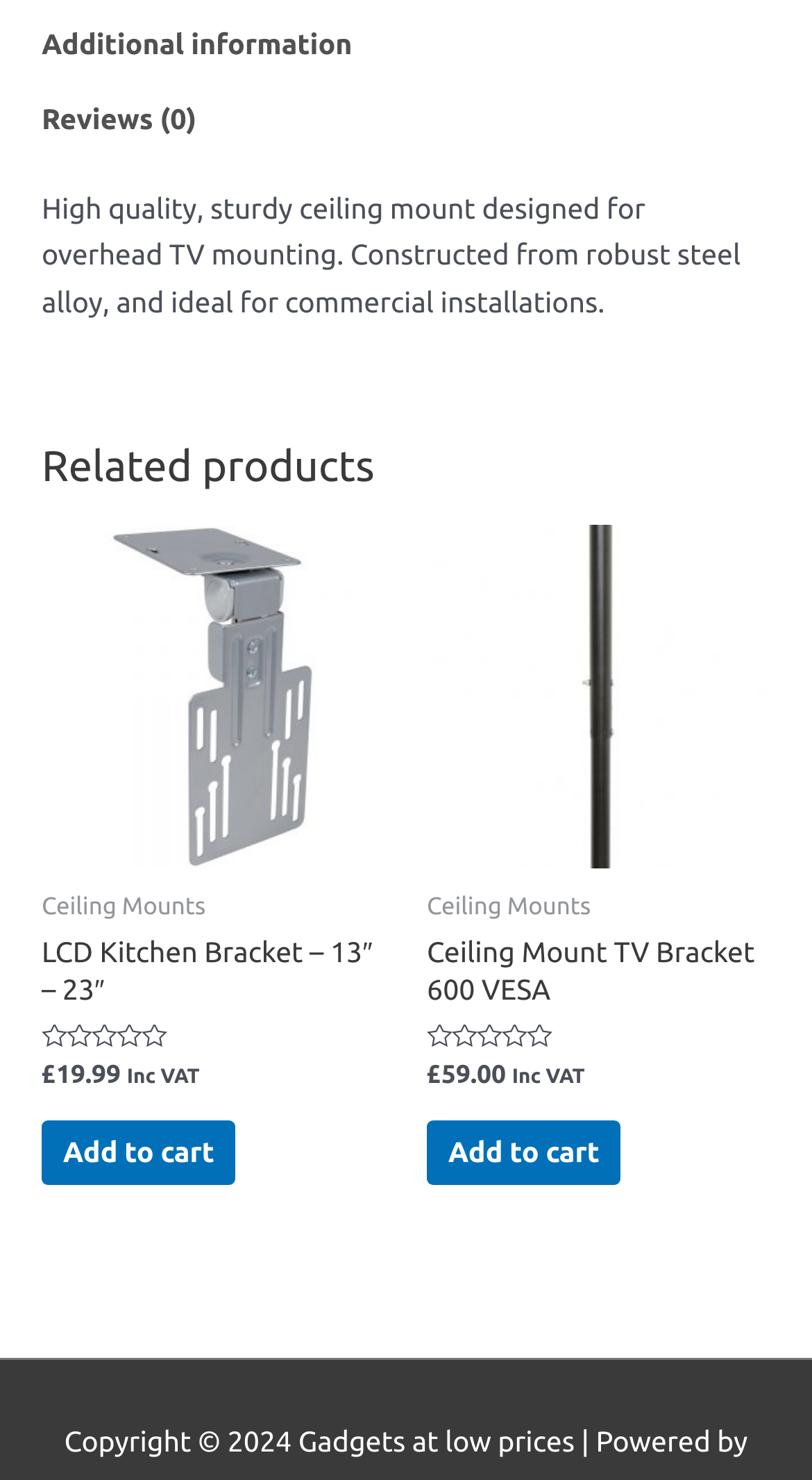What is the price of the LCD Kitchen Bracket?
Look at the image and construct a detailed response to the question.

I found the price of the LCD Kitchen Bracket by looking at the StaticText elements with IDs 227 and 228, which are located near the link element with the ID 193. The text content of these elements is '£' and '19.99', respectively, indicating that the price of the LCD Kitchen Bracket is £19.99.